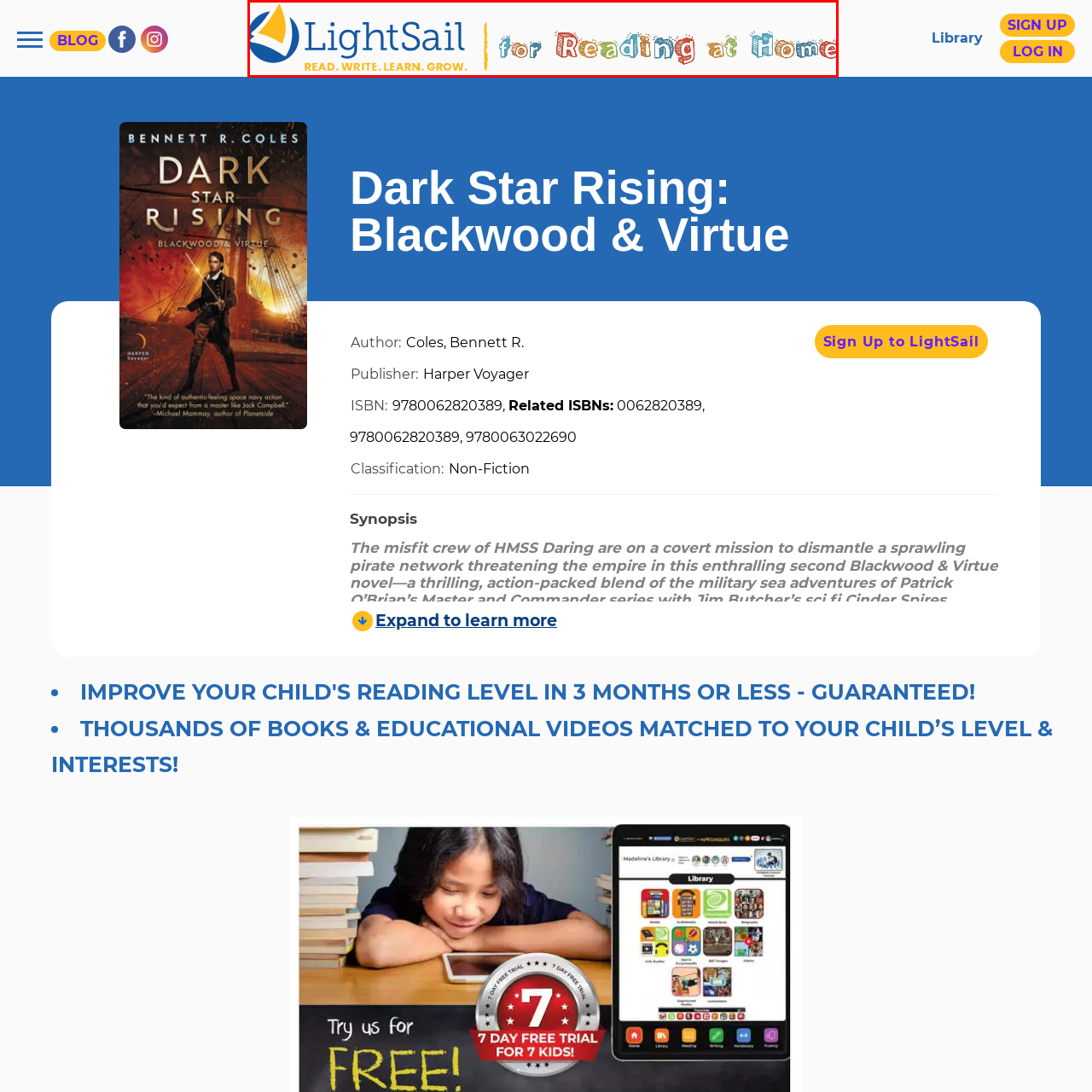What is the color of the font used for the tagline?
Analyze the image surrounded by the red bounding box and answer the question in detail.

The tagline 'for Reading at Home' is designed in a playful, colorful font that emphasizes creativity and engagement in literacy.